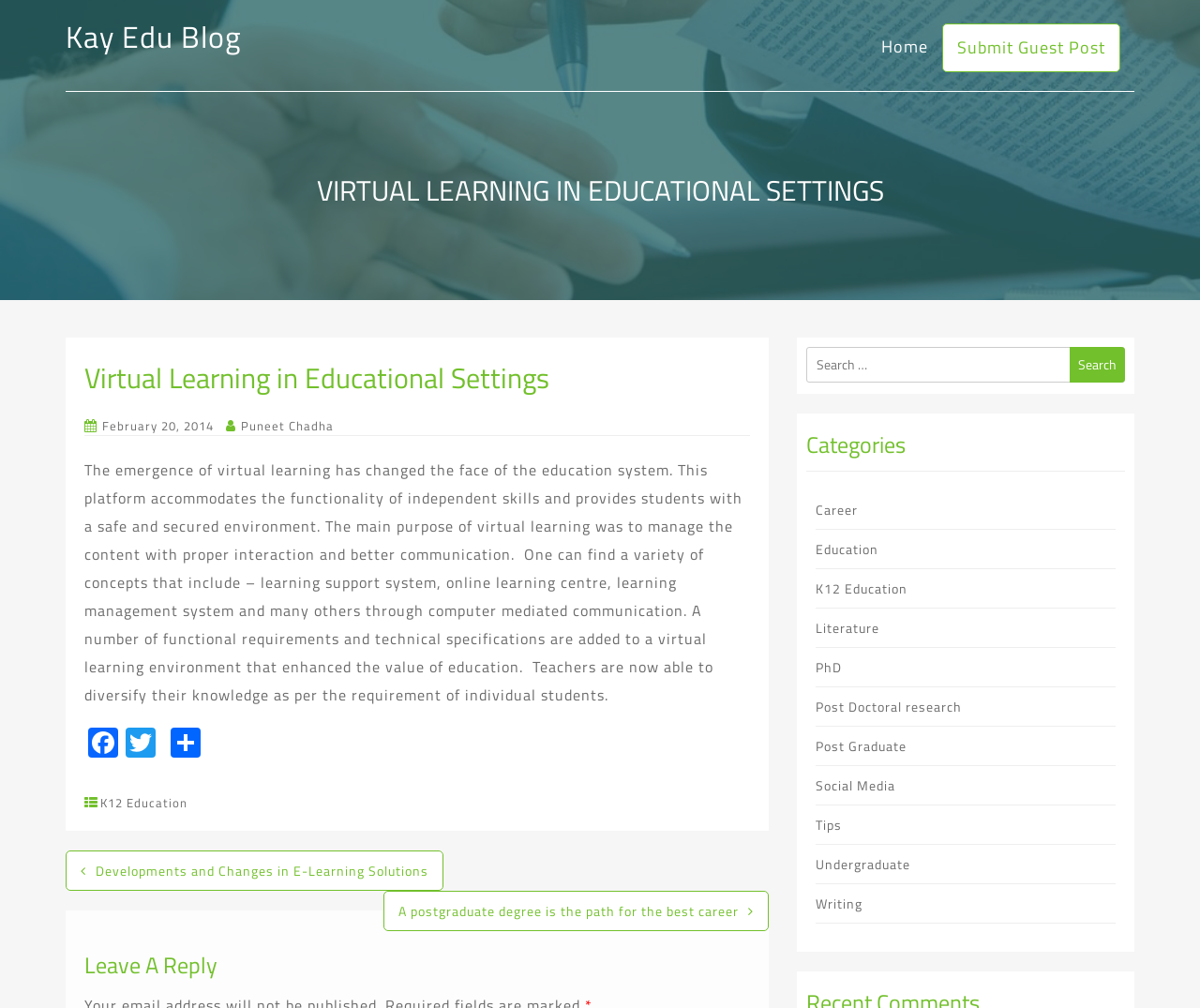Analyze the image and deliver a detailed answer to the question: What is the category of the post 'A postgraduate degree is the path for the best career'?

The link 'A postgraduate degree is the path for the best career' is located in the section below the article, and it is categorized under 'Post Graduate' based on the categories listed on the right side of the webpage.